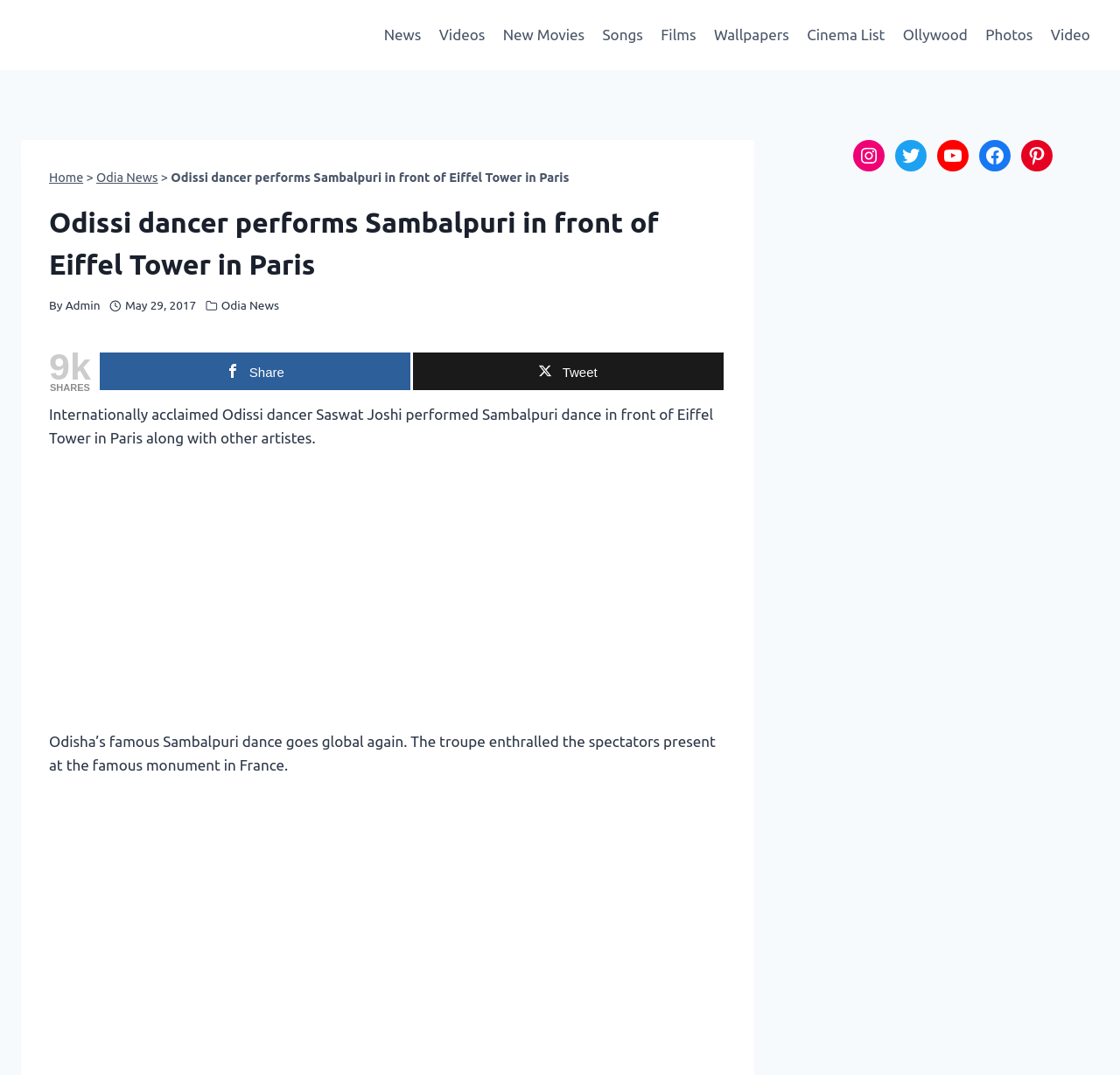Given the element description "New Movies" in the screenshot, predict the bounding box coordinates of that UI element.

[0.441, 0.013, 0.53, 0.052]